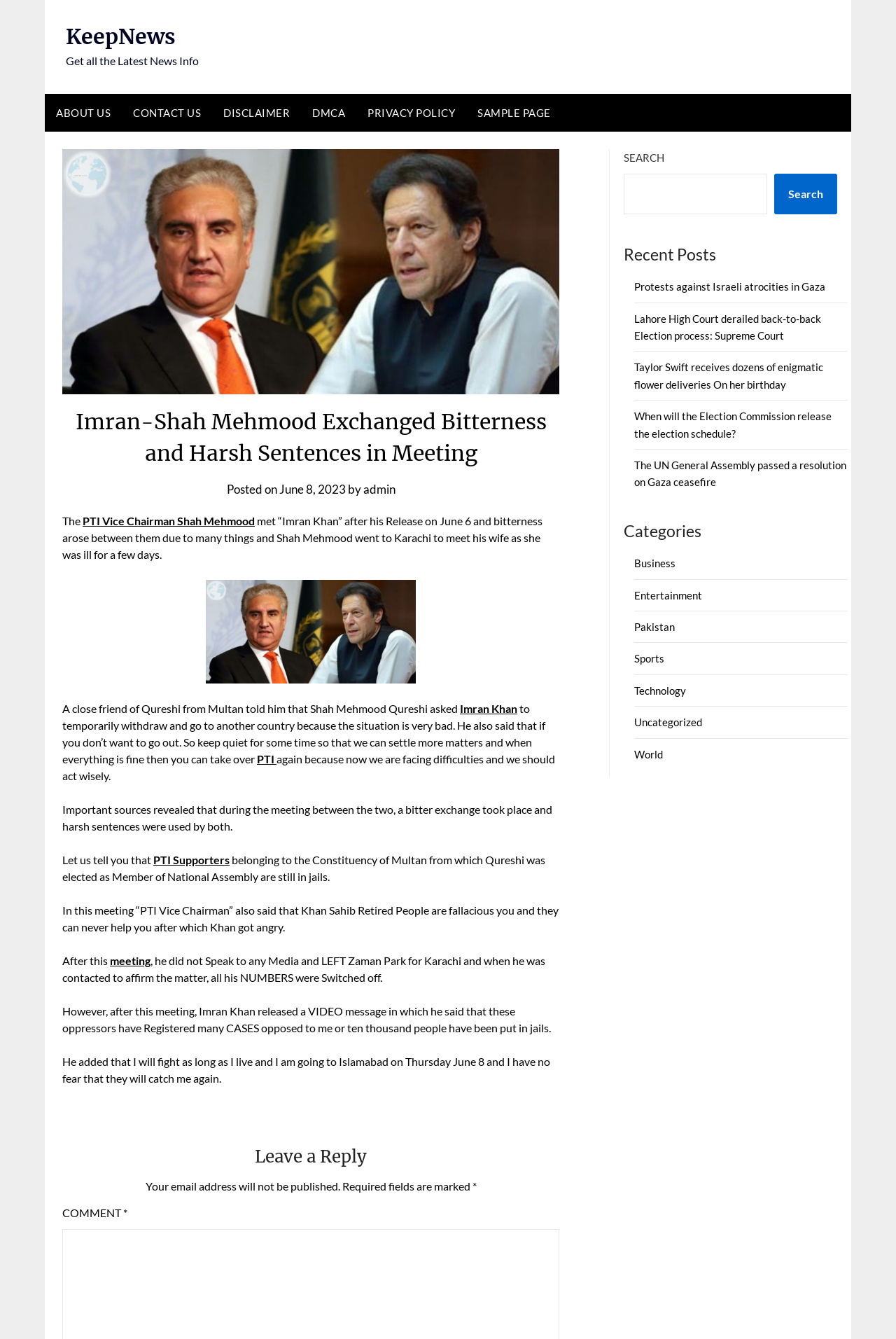Ascertain the bounding box coordinates for the UI element detailed here: "Business". The coordinates should be provided as [left, top, right, bottom] with each value being a float between 0 and 1.

[0.708, 0.416, 0.754, 0.425]